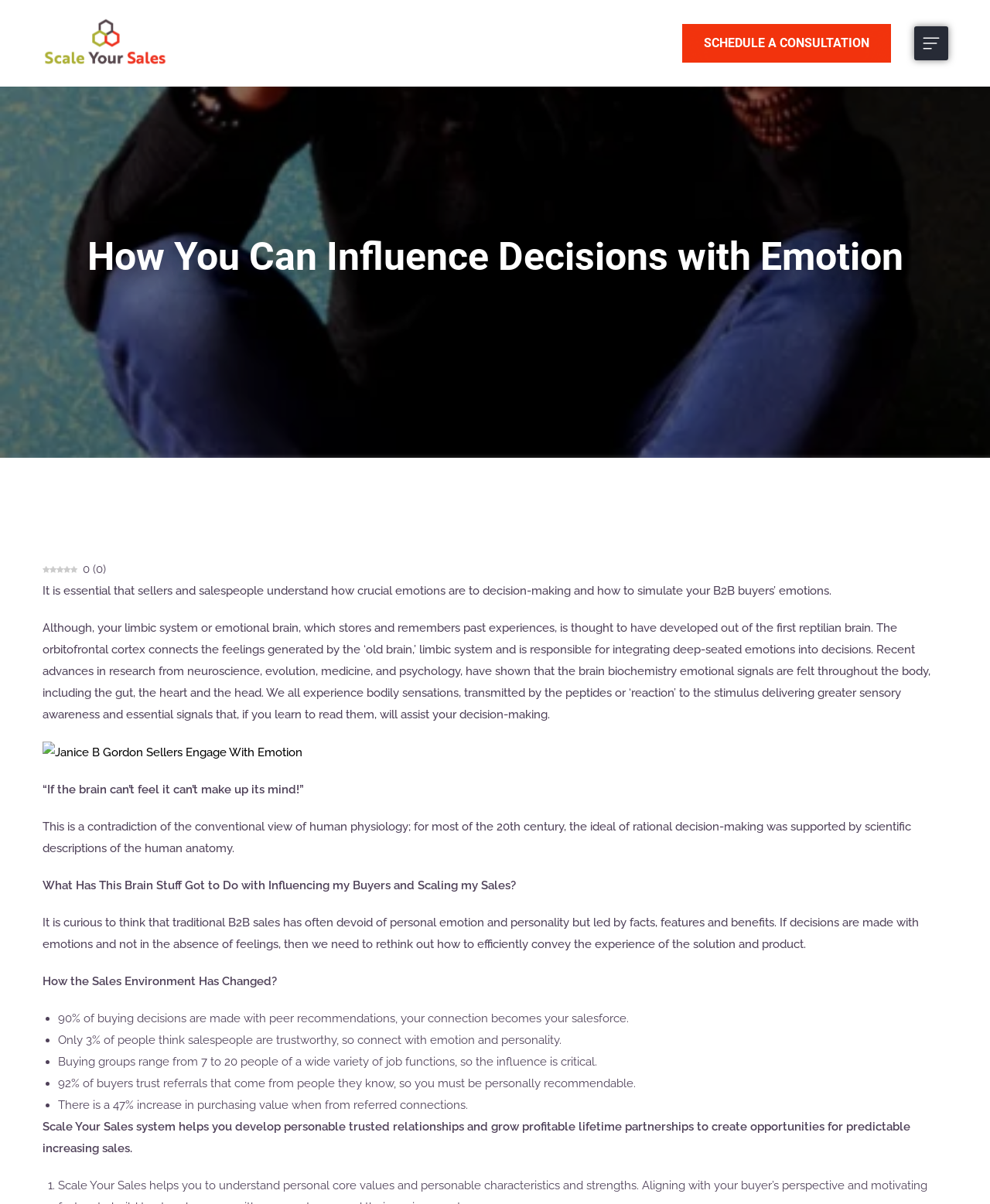Observe the image and answer the following question in detail: What is the purpose of the Scale Your Sales system?

According to the webpage, the Scale Your Sales system helps develop personable trusted relationships and grow profitable lifetime partnerships to create opportunities for predictable increasing sales.